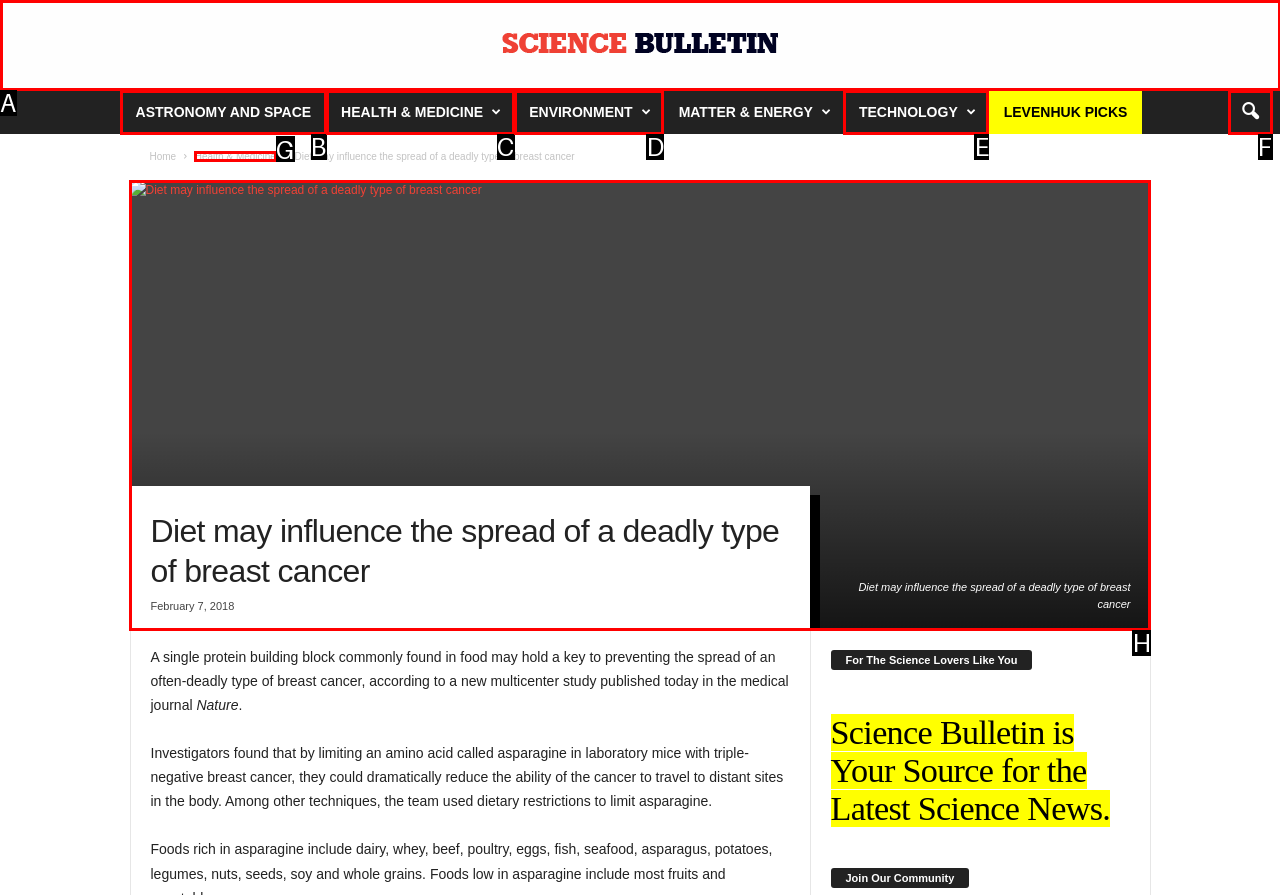Tell me which one HTML element I should click to complete the following task: Read more about 'Health & Medicine' Answer with the option's letter from the given choices directly.

G